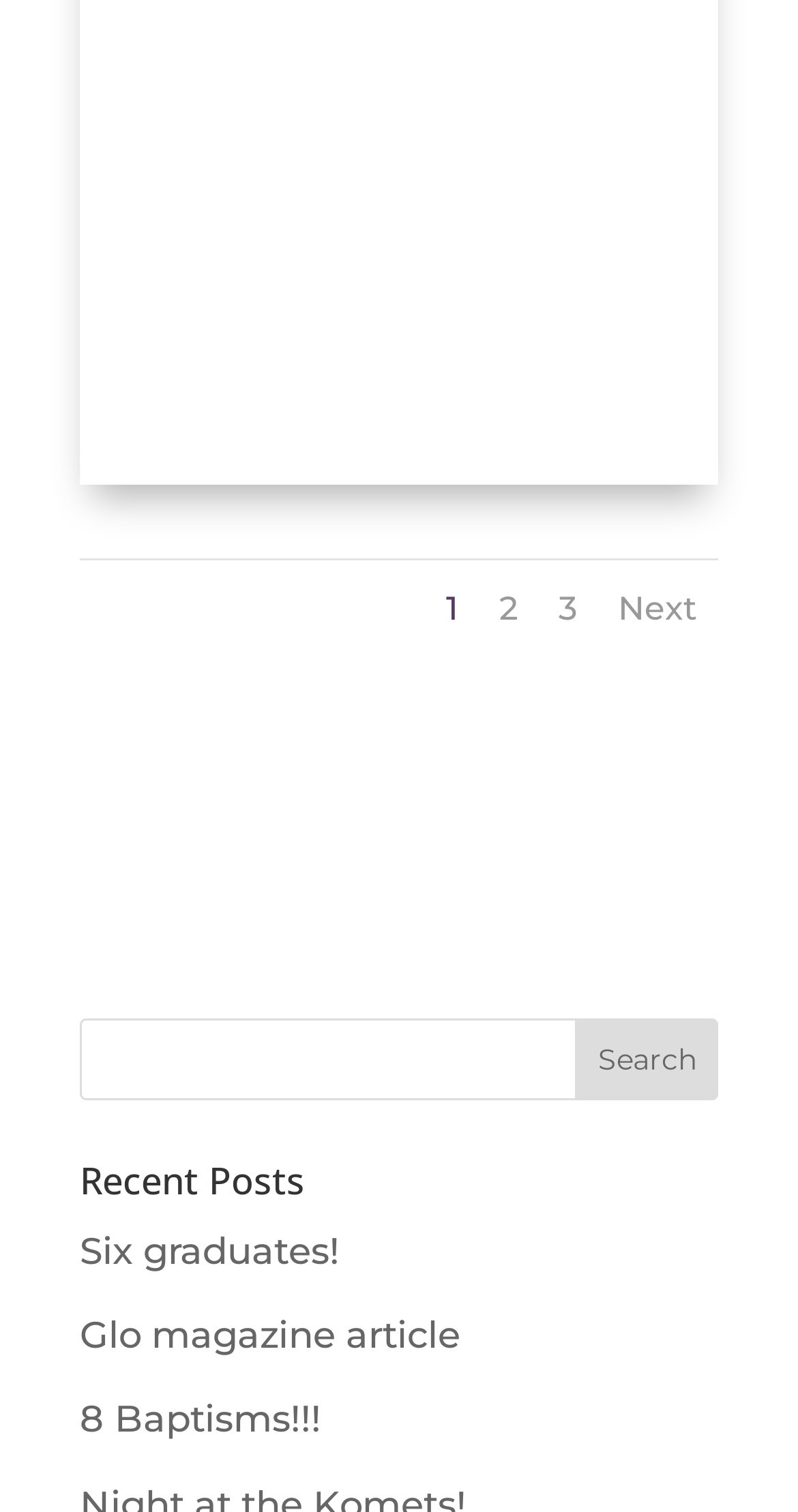Please identify the bounding box coordinates of the element's region that needs to be clicked to fulfill the following instruction: "Click the 'Search' button". The bounding box coordinates should consist of four float numbers between 0 and 1, i.e., [left, top, right, bottom].

[0.722, 0.673, 0.9, 0.727]